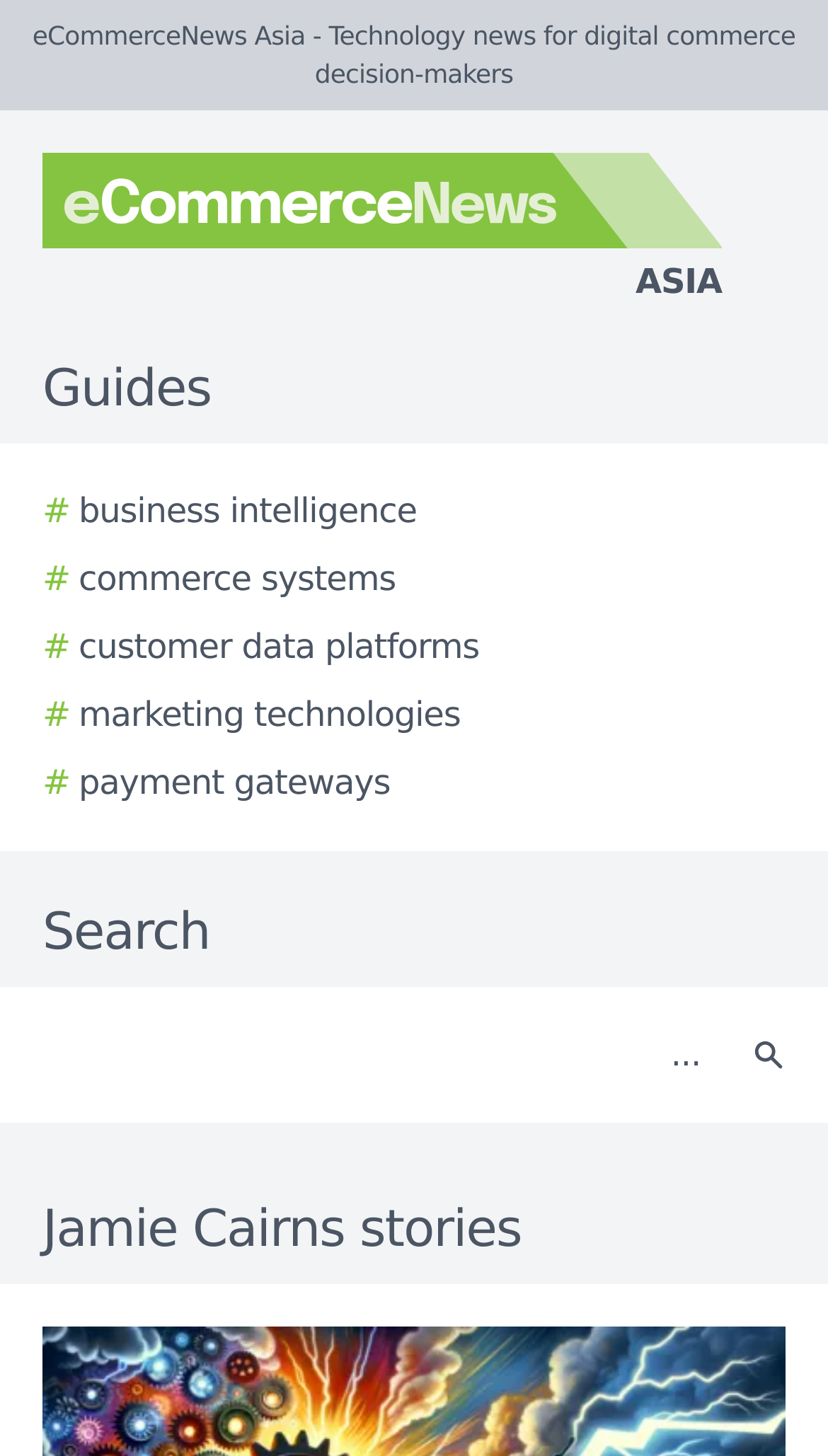What is the name of the website?
Provide a detailed and extensive answer to the question.

The name of the website can be found at the top of the webpage, where it says 'eCommerceNews Asia - Technology news for digital commerce decision-makers'.